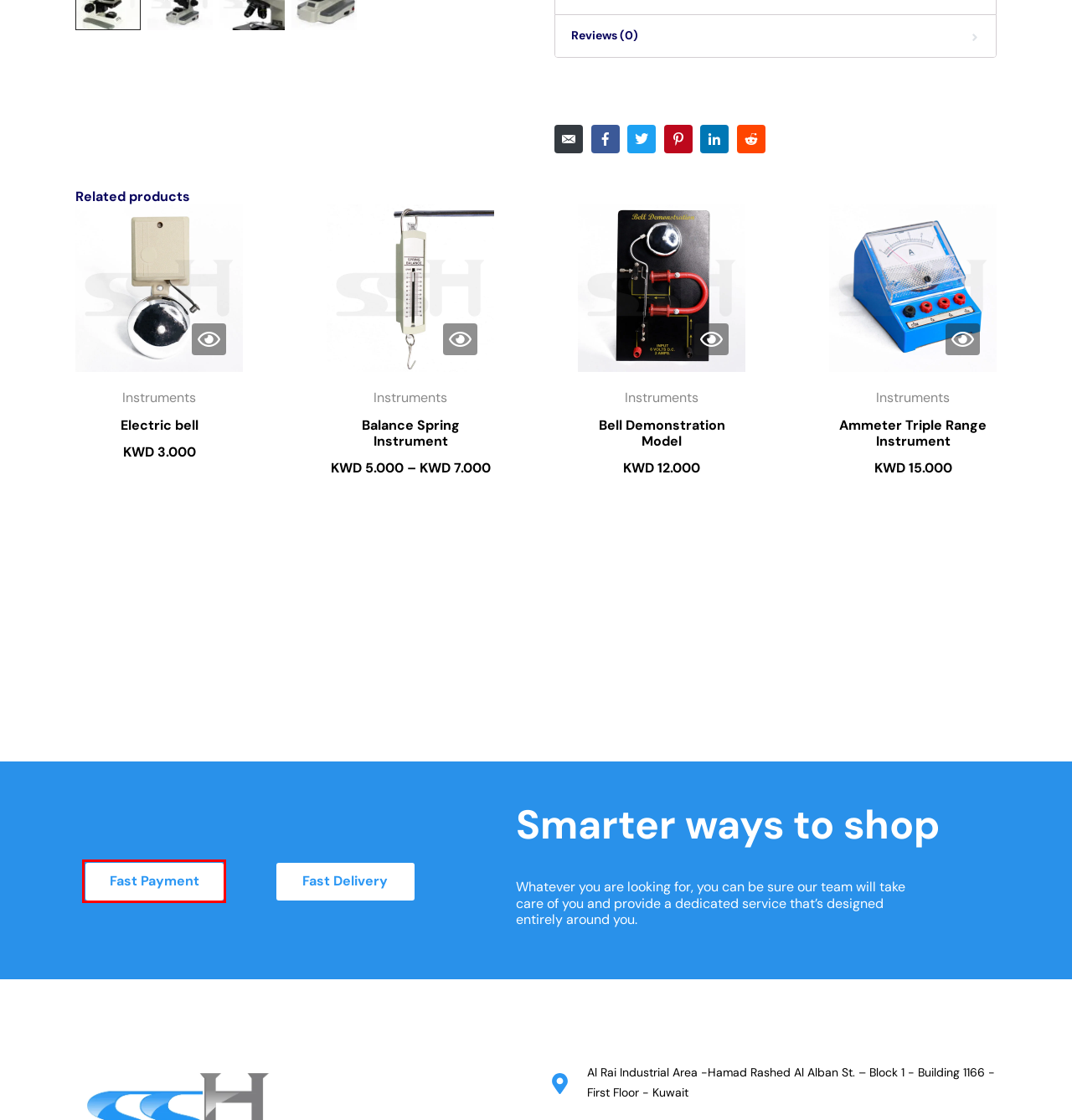You are provided with a screenshot of a webpage where a red rectangle bounding box surrounds an element. Choose the description that best matches the new webpage after clicking the element in the red bounding box. Here are the choices:
A. Bell Demonstration Model – Scientific Supply House
B. Glasswares – Scientific Supply House
C. Educational Charts – Scientific Supply House
D. Shop – Scientific Supply House
E. Ammeter Triple Range Instrument – Scientific Supply House
F. Balance Spring Instrument – Scientific Supply House
G. Instruments – Scientific Supply House
H. Electric bell – Scientific Supply House

D